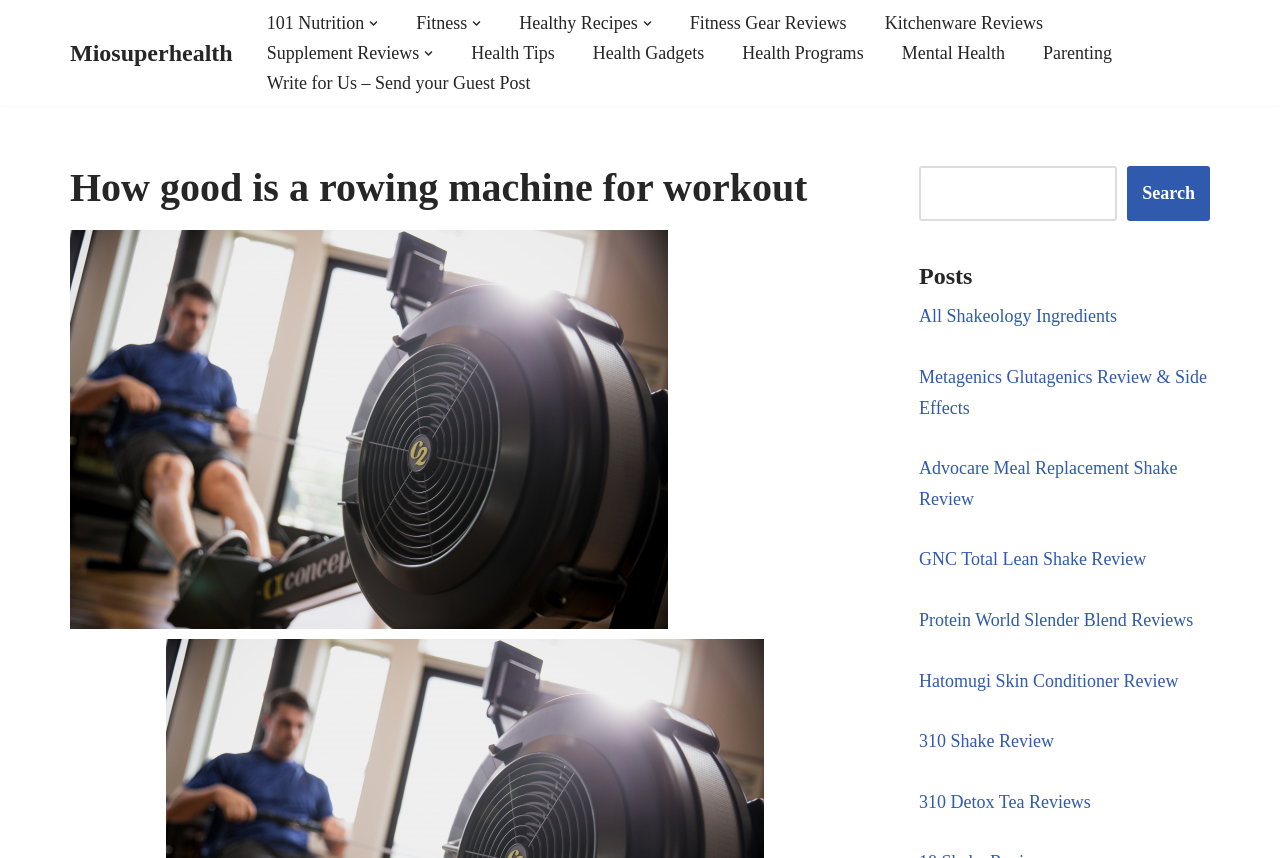Determine the coordinates of the bounding box for the clickable area needed to execute this instruction: "Click on 'Get started for FREE'".

None